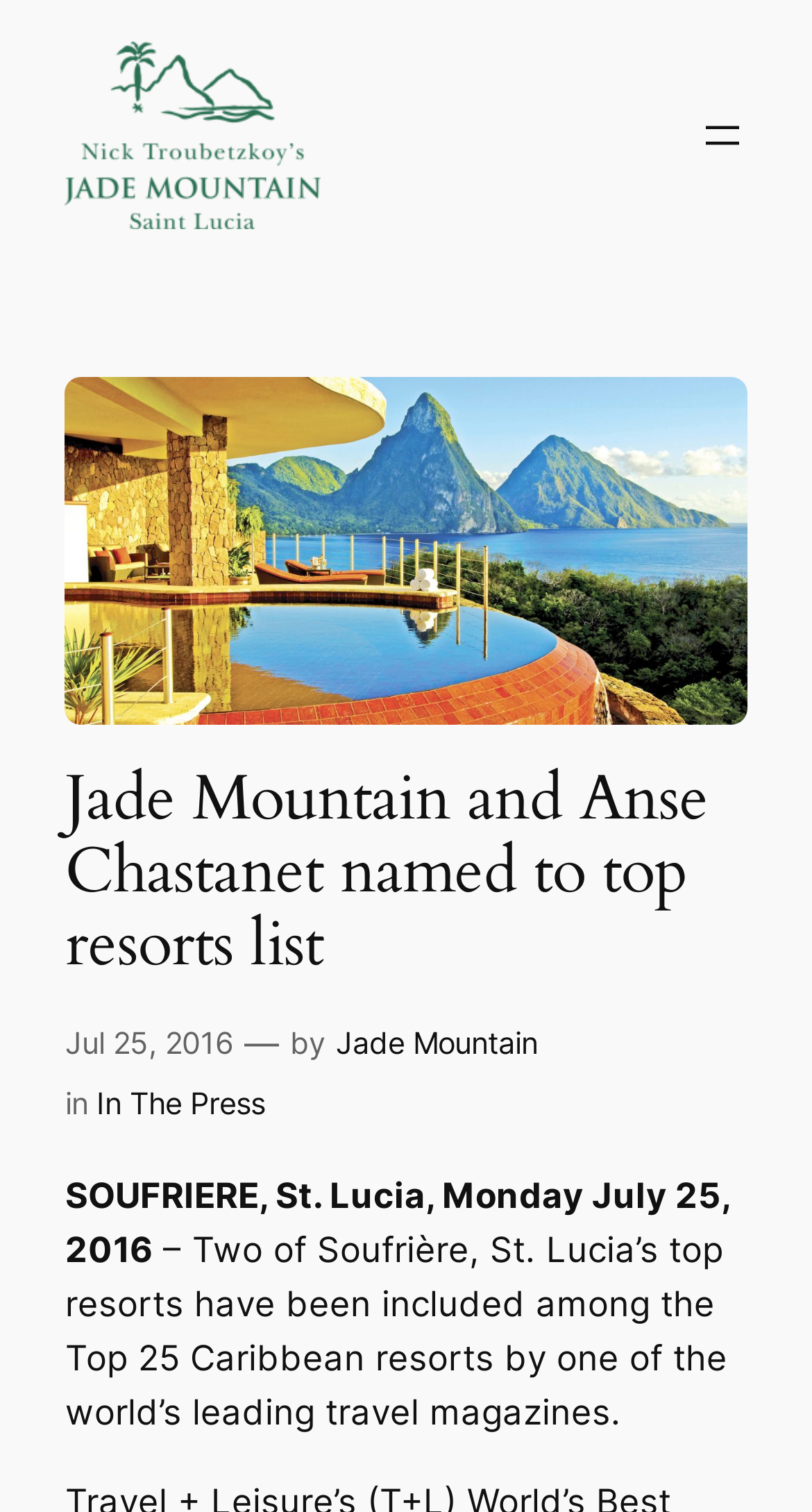What category is this press release under? Examine the screenshot and reply using just one word or a brief phrase.

In The Press